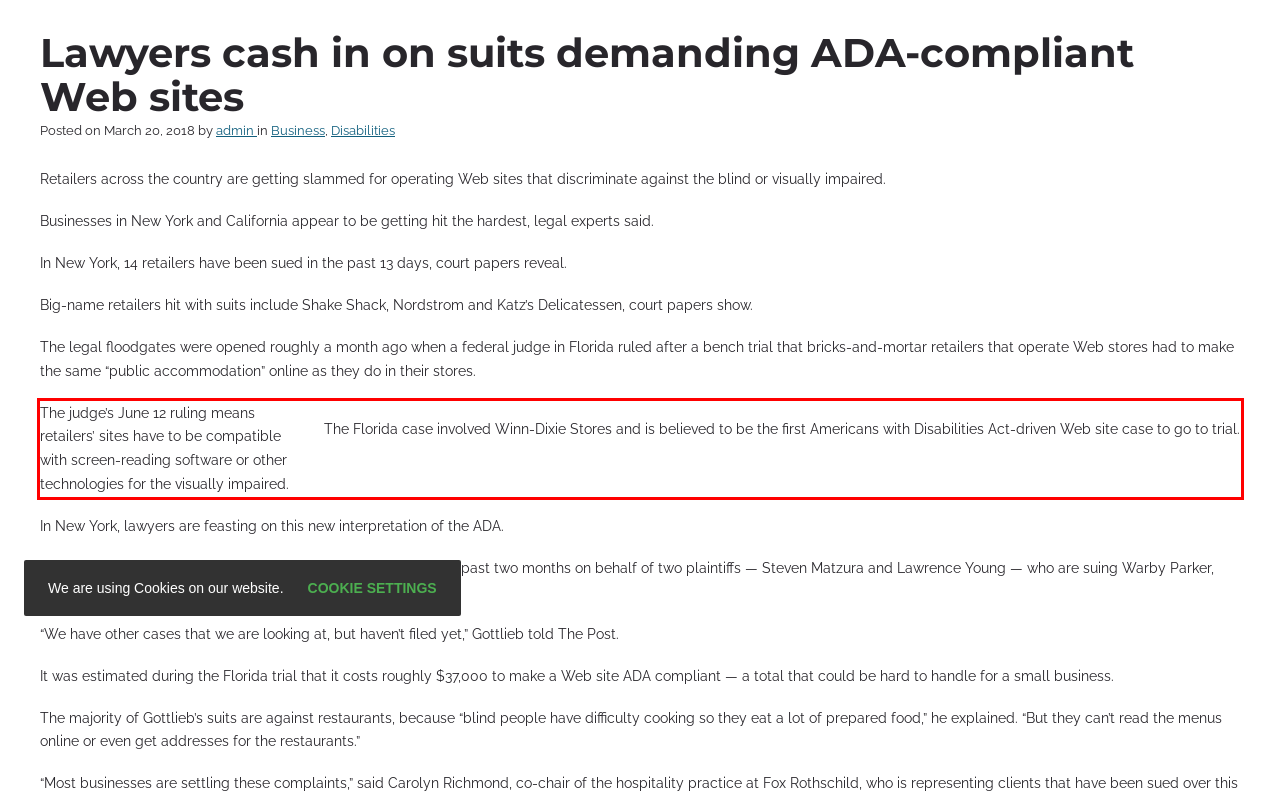Please perform OCR on the text within the red rectangle in the webpage screenshot and return the text content.

The judge’s June 12 ruling means retailers’ sites have to be compatible with screen-reading software or other technologies for the visually impaired.